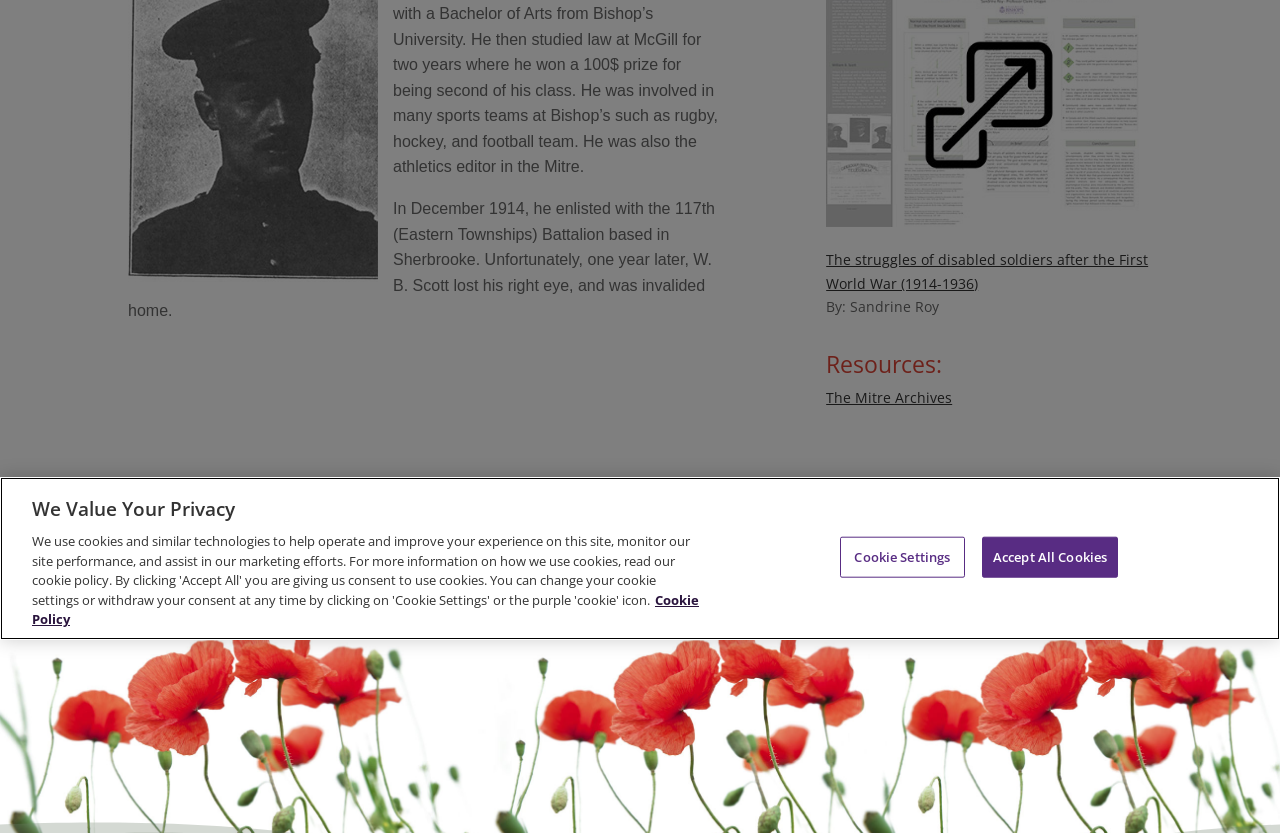Highlight the bounding box of the UI element that corresponds to this description: "The Mitre Archives".

[0.645, 0.466, 0.744, 0.489]